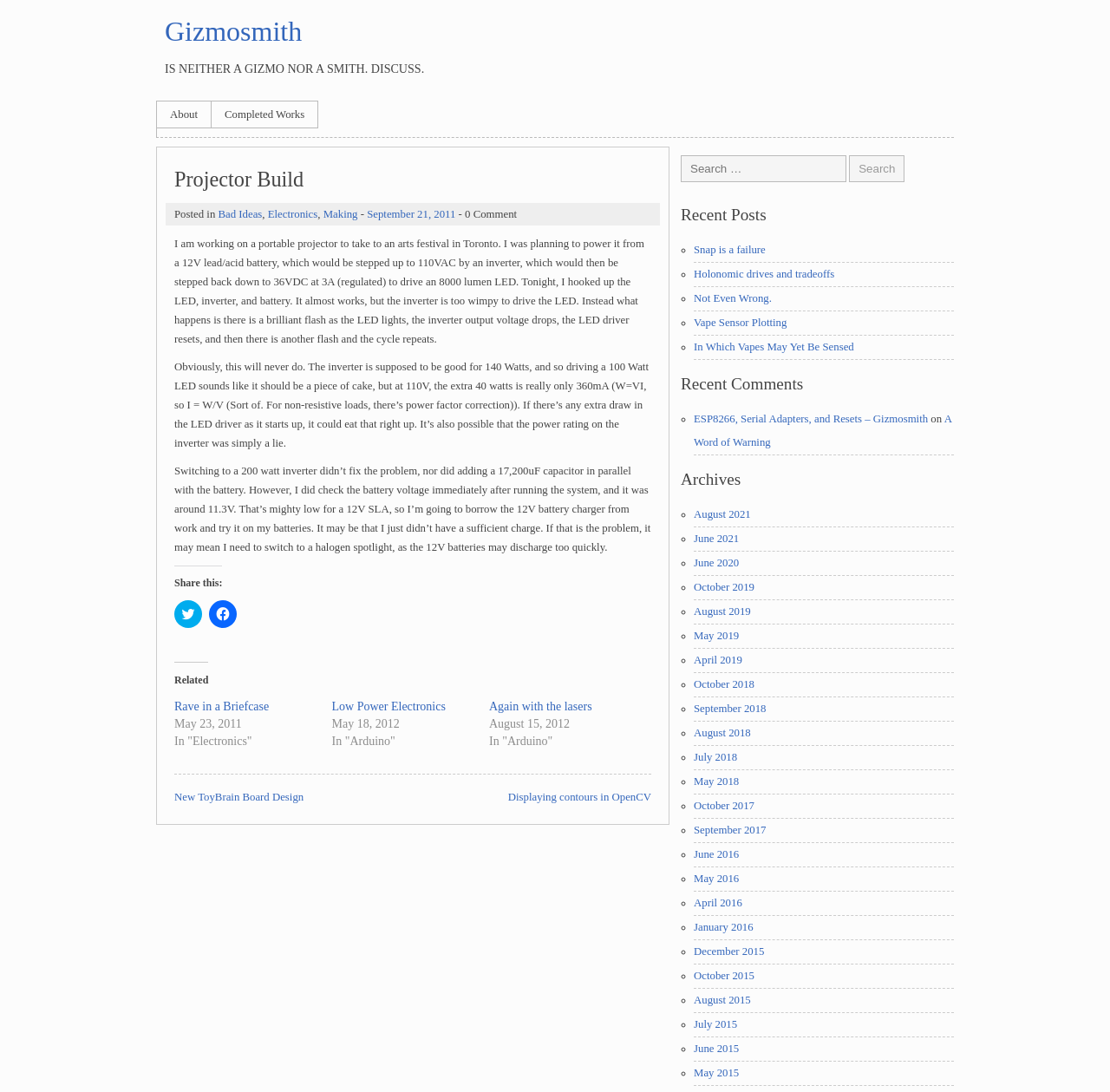Determine the bounding box for the described HTML element: "TMS Support". Ensure the coordinates are four float numbers between 0 and 1 in the format [left, top, right, bottom].

None